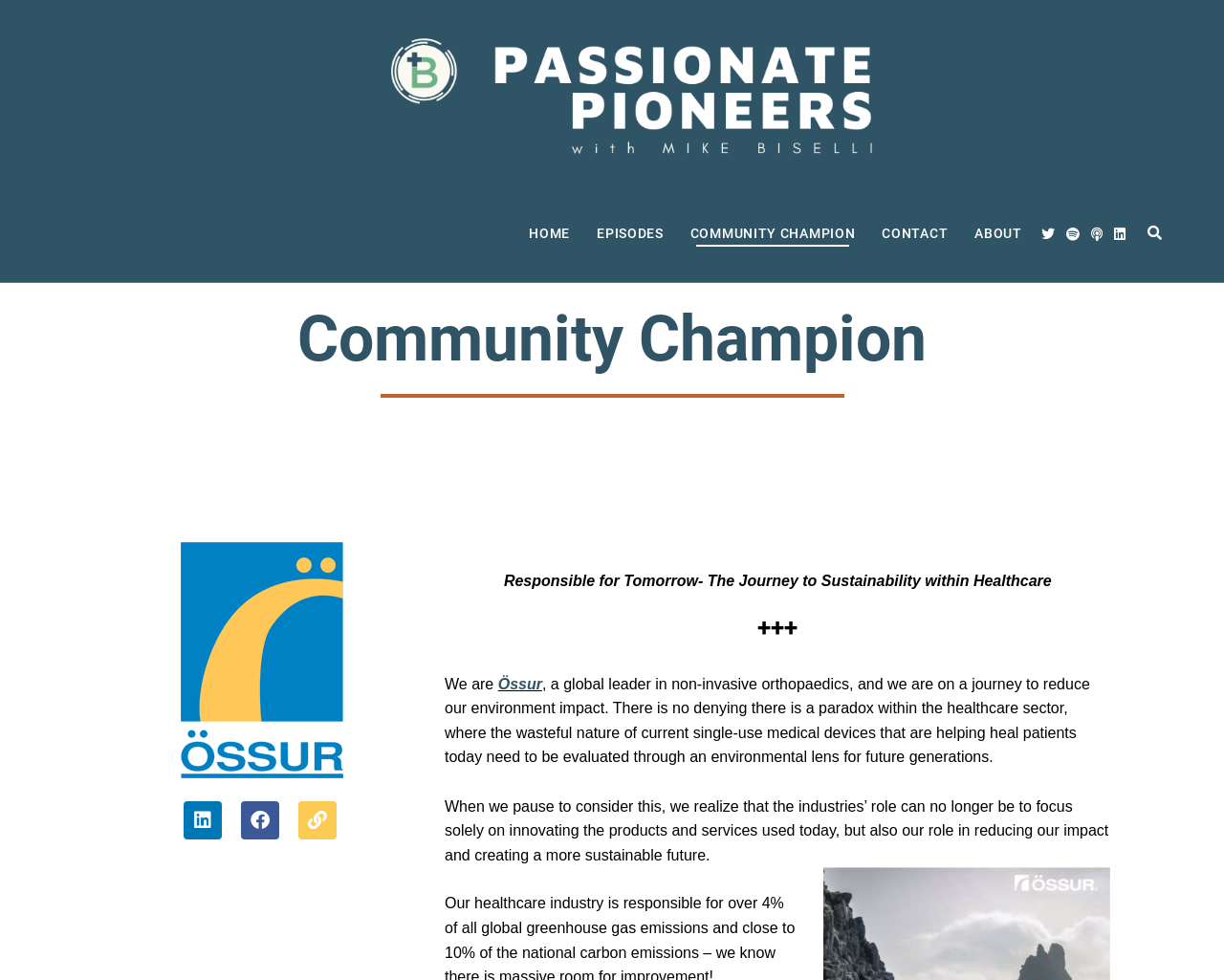Use a single word or phrase to answer the question:
What is the theme of the text?

Sustainability